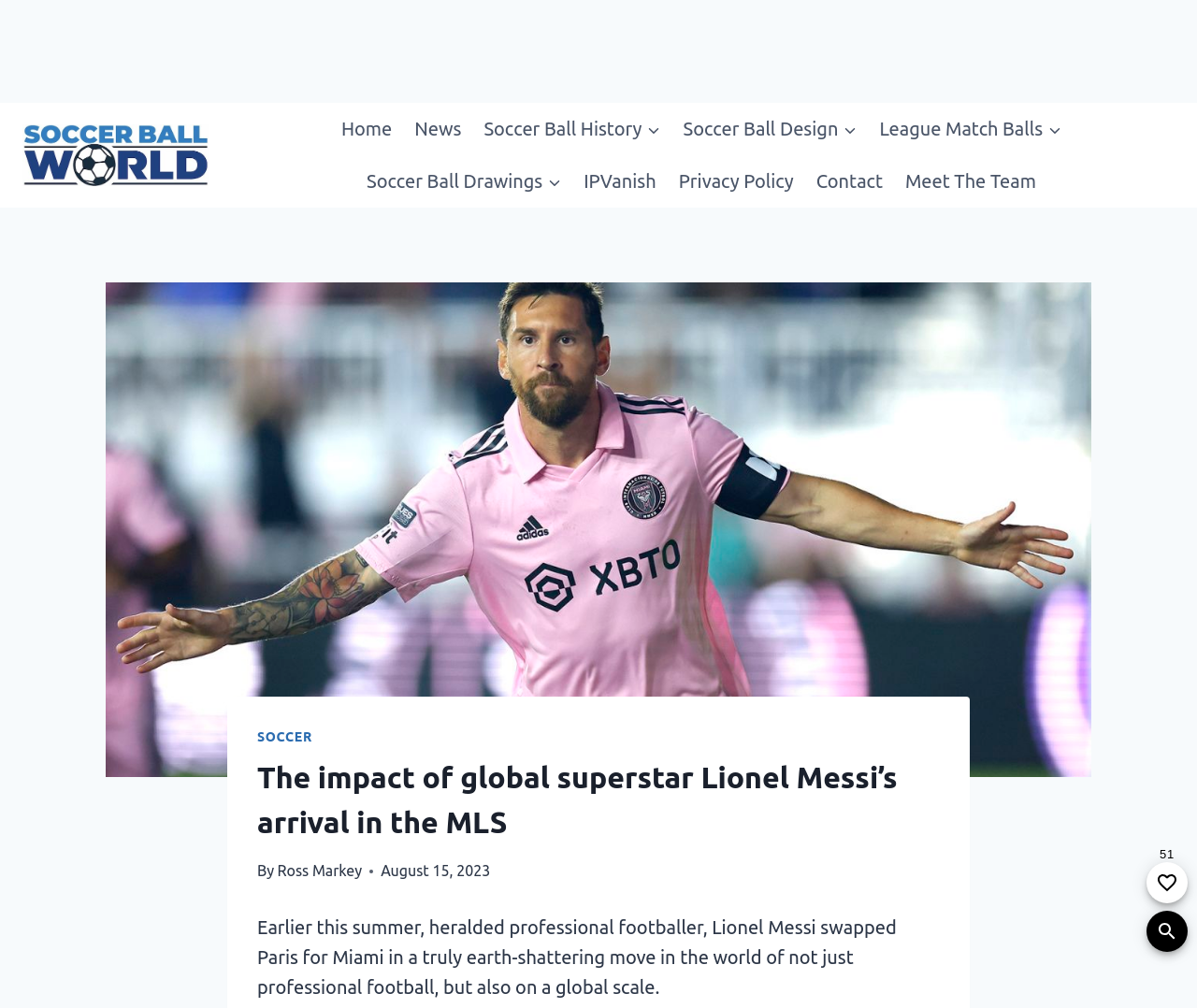Locate the bounding box coordinates of the clickable area needed to fulfill the instruction: "Add to favorites".

[0.958, 0.855, 0.992, 0.896]